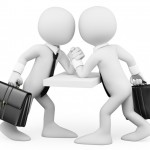Offer a detailed explanation of the image and its components.

The image illustrates two stylized, abstract figures engaged in a friendly arm-wrestling match across a table, each carrying a briefcase in a business attire context. This visual metaphor captures the competitive yet playful spirit often encountered in professional environments, such as interviews or negotiations. The figures, devoid of specific facial features, symbolize the universal challenges faced by individuals in the corporate world, emphasizing themes of determination, rivalry, and teamwork. This representation aligns well with the content discussing the importance of making eye contact and projecting confidence during interviews, reinforcing the idea that while interviews can be competitive, they also offer opportunities for connection and understanding between individuals.